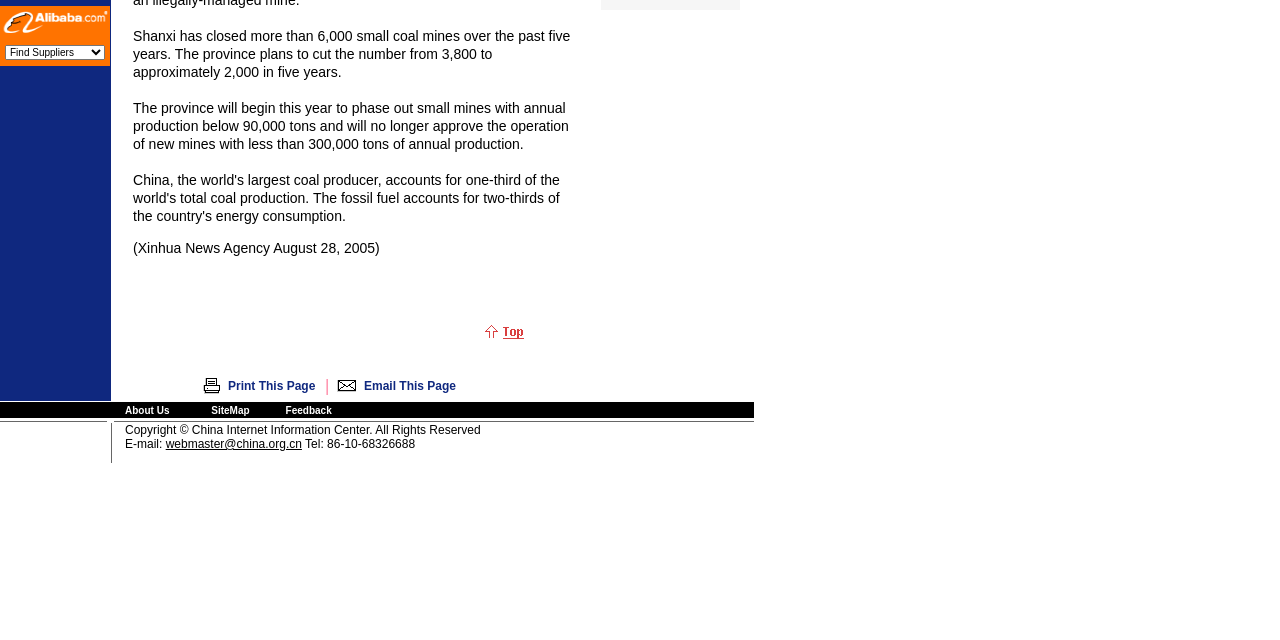Using the format (top-left x, top-left y, bottom-right x, bottom-right y), and given the element description, identify the bounding box coordinates within the screenshot: Give & Serve

None